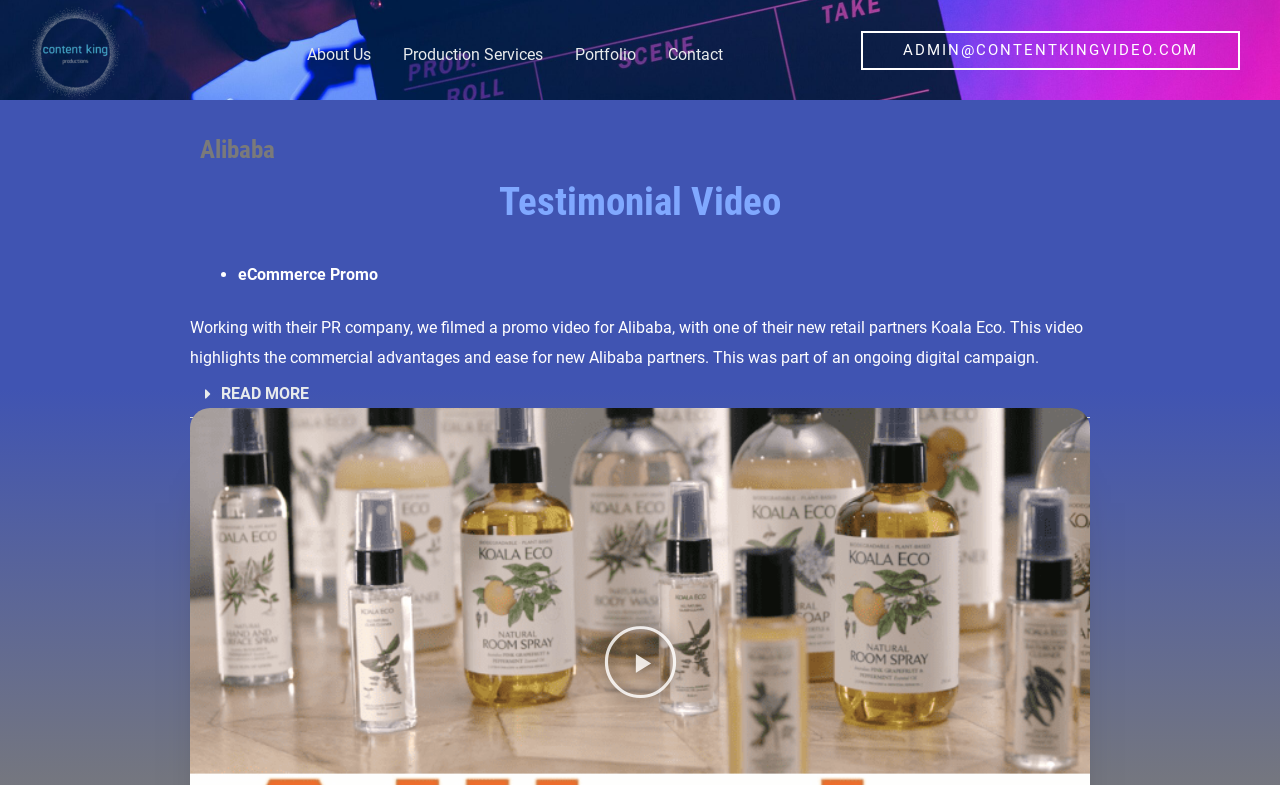Identify the bounding box coordinates of the region I need to click to complete this instruction: "Read more about the Alibaba testimonial video".

[0.148, 0.472, 0.852, 0.532]